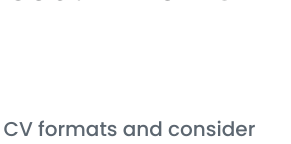What is the significance of CV formats in the article?
Answer the question with a single word or phrase by looking at the picture.

To enhance job search